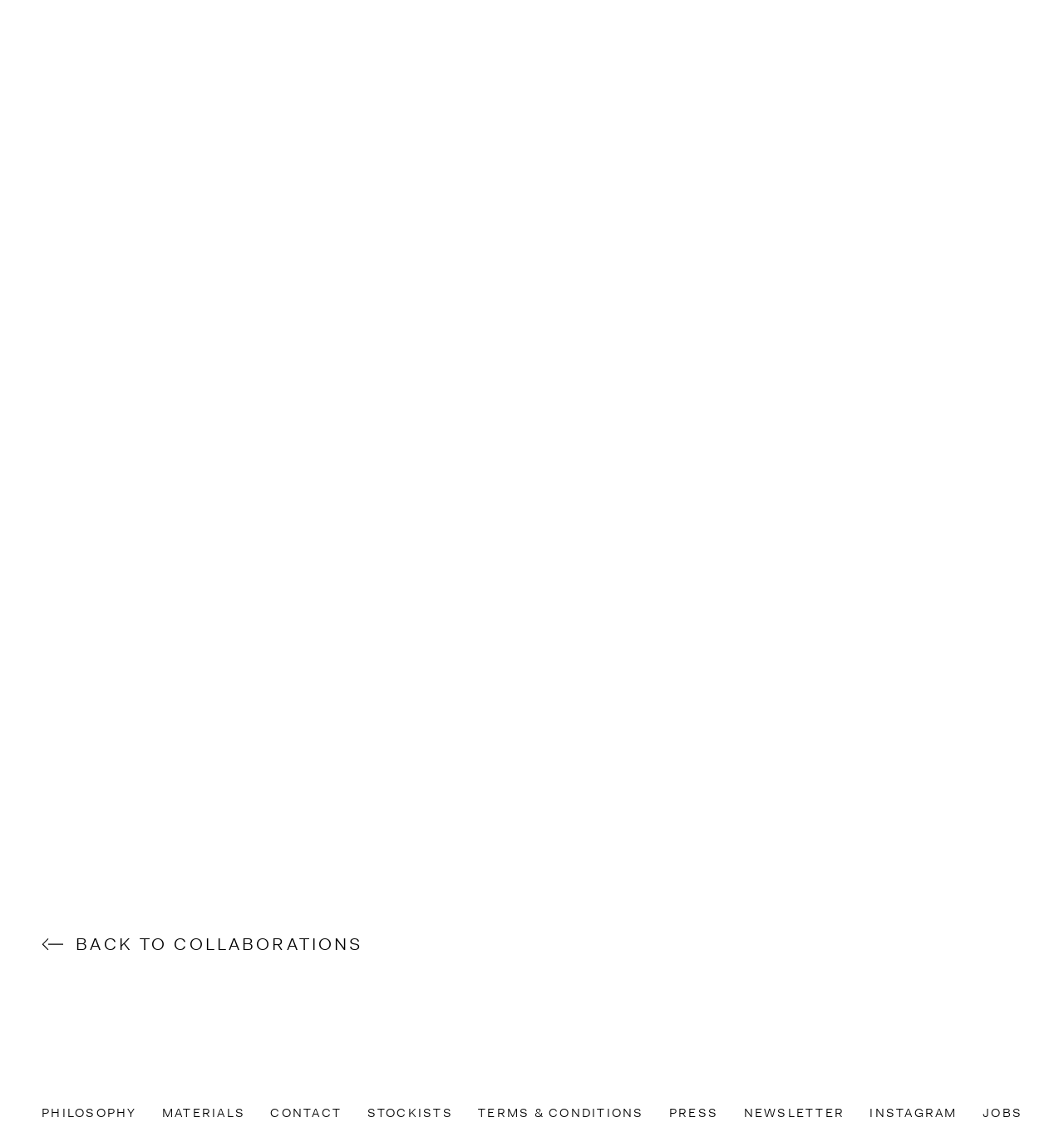Can you identify the bounding box coordinates of the clickable region needed to carry out this instruction: 'go back to collaborations'? The coordinates should be four float numbers within the range of 0 to 1, stated as [left, top, right, bottom].

[0.039, 0.824, 0.341, 0.846]